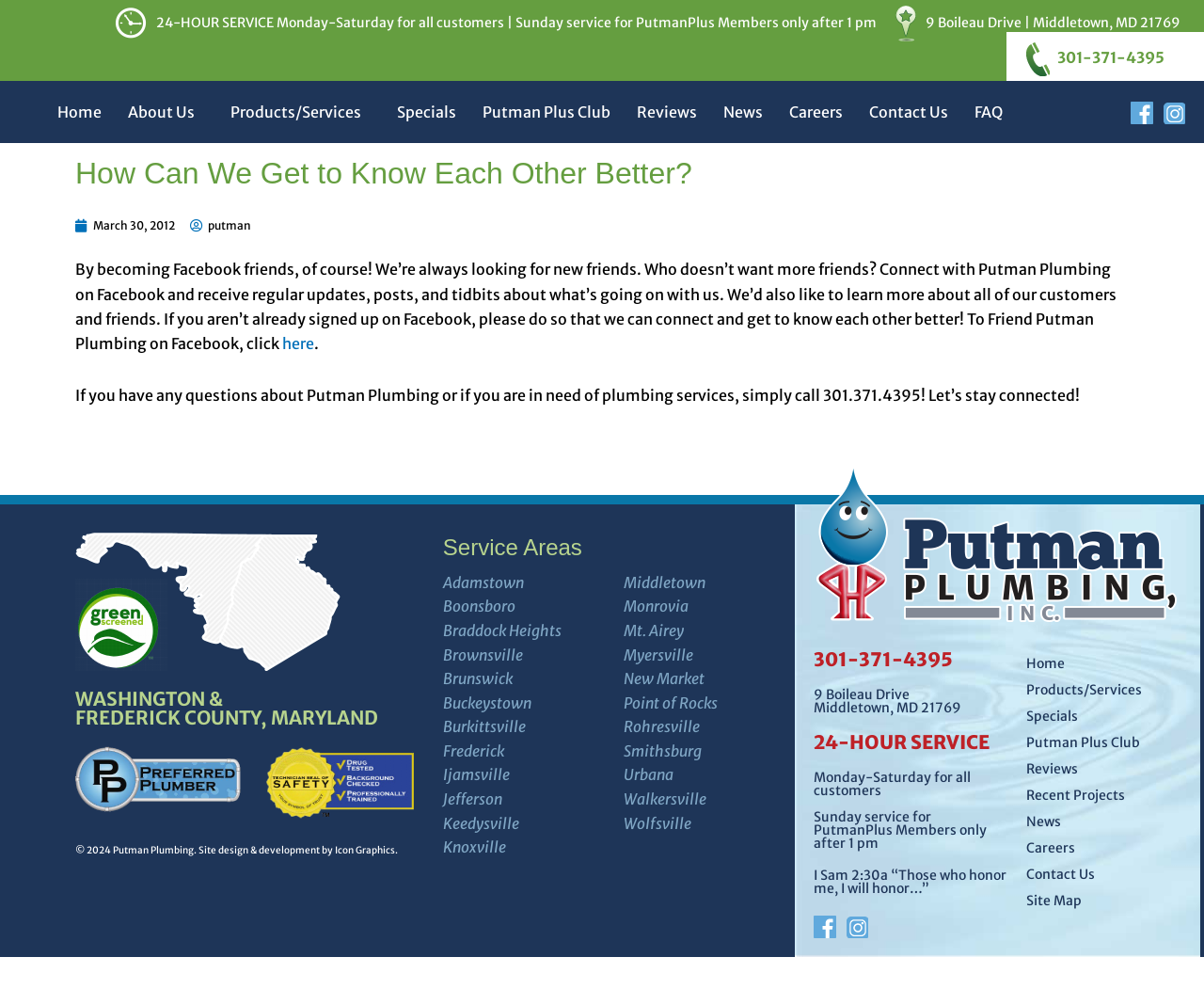Please examine the image and answer the question with a detailed explanation:
What is the 24-hour service policy of Putman Plumbing?

I found the 24-hour service policy by looking at the static text elements on the webpage. The text says '24-HOUR SERVICE Monday-Saturday for all customers | Sunday service for PutmanPlus Members only after 1 pm', which outlines the service policy.